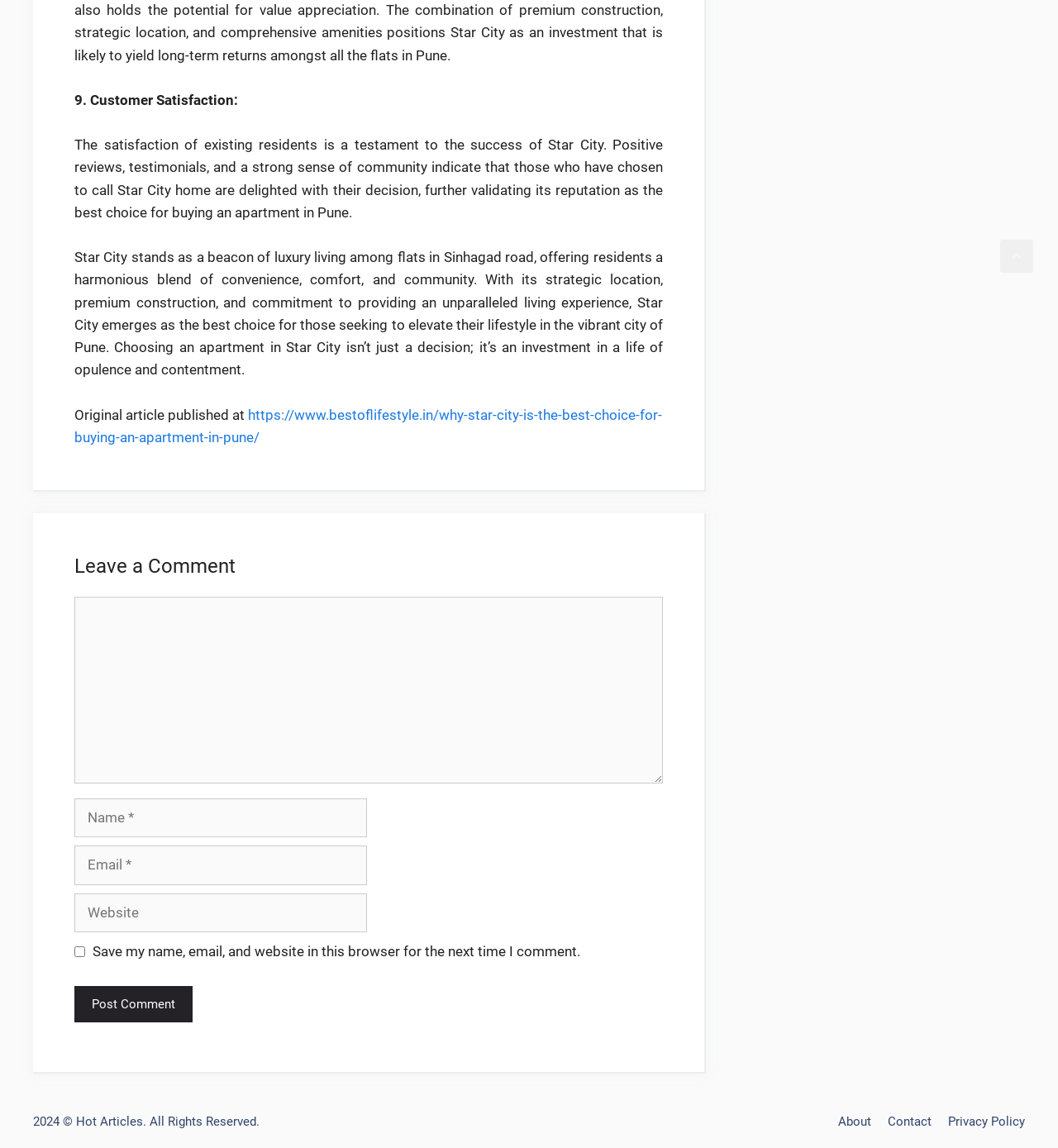What is the purpose of the 'Save my name, email, and website' checkbox?
Answer the question in as much detail as possible.

The purpose of the 'Save my name, email, and website' checkbox can be inferred from its text description. It allows users to save their name, email, and website for future comments, making it easier for them to comment on the website.